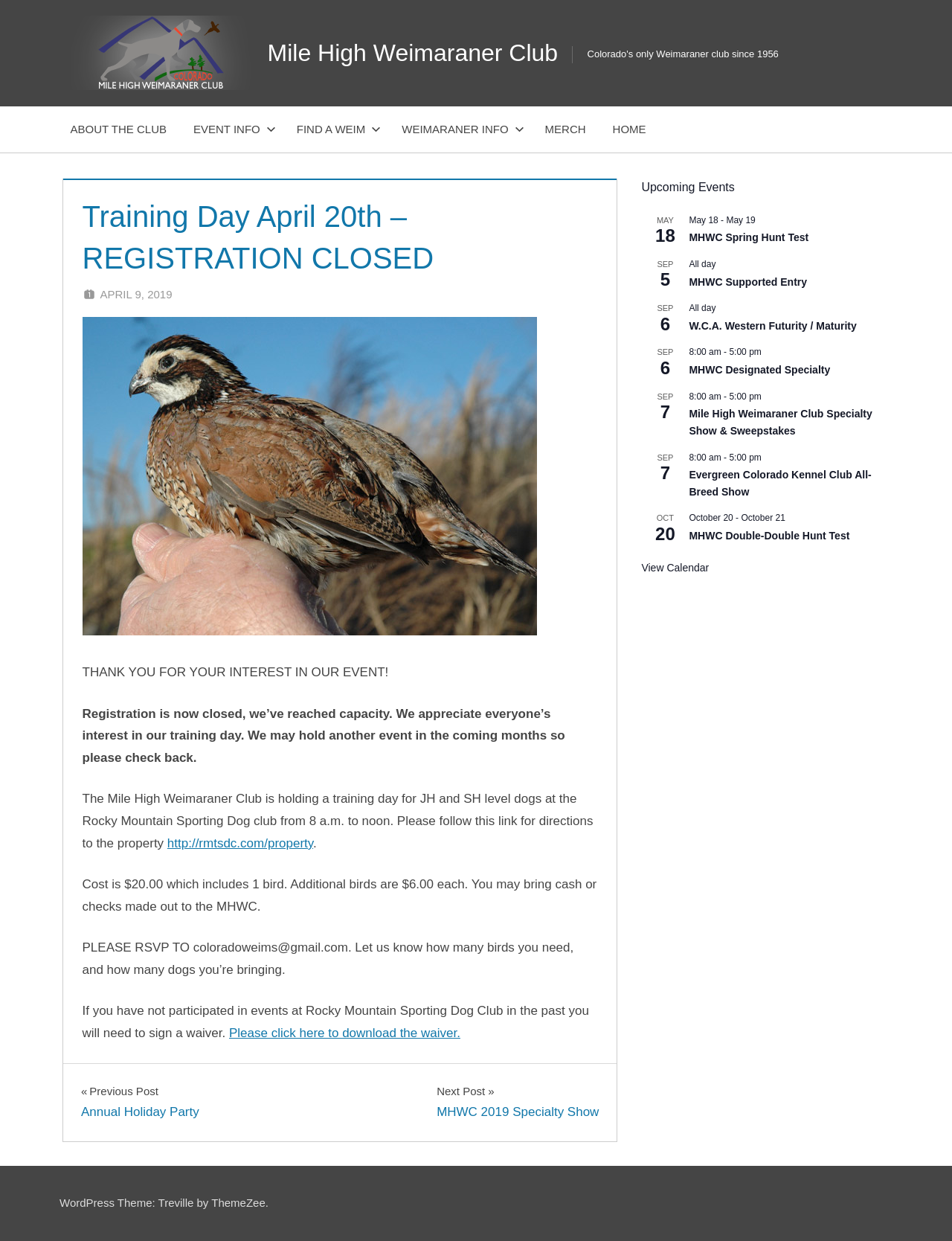Reply to the question with a single word or phrase:
What is the next event after the training day?

MHWC 2019 Specialty Show